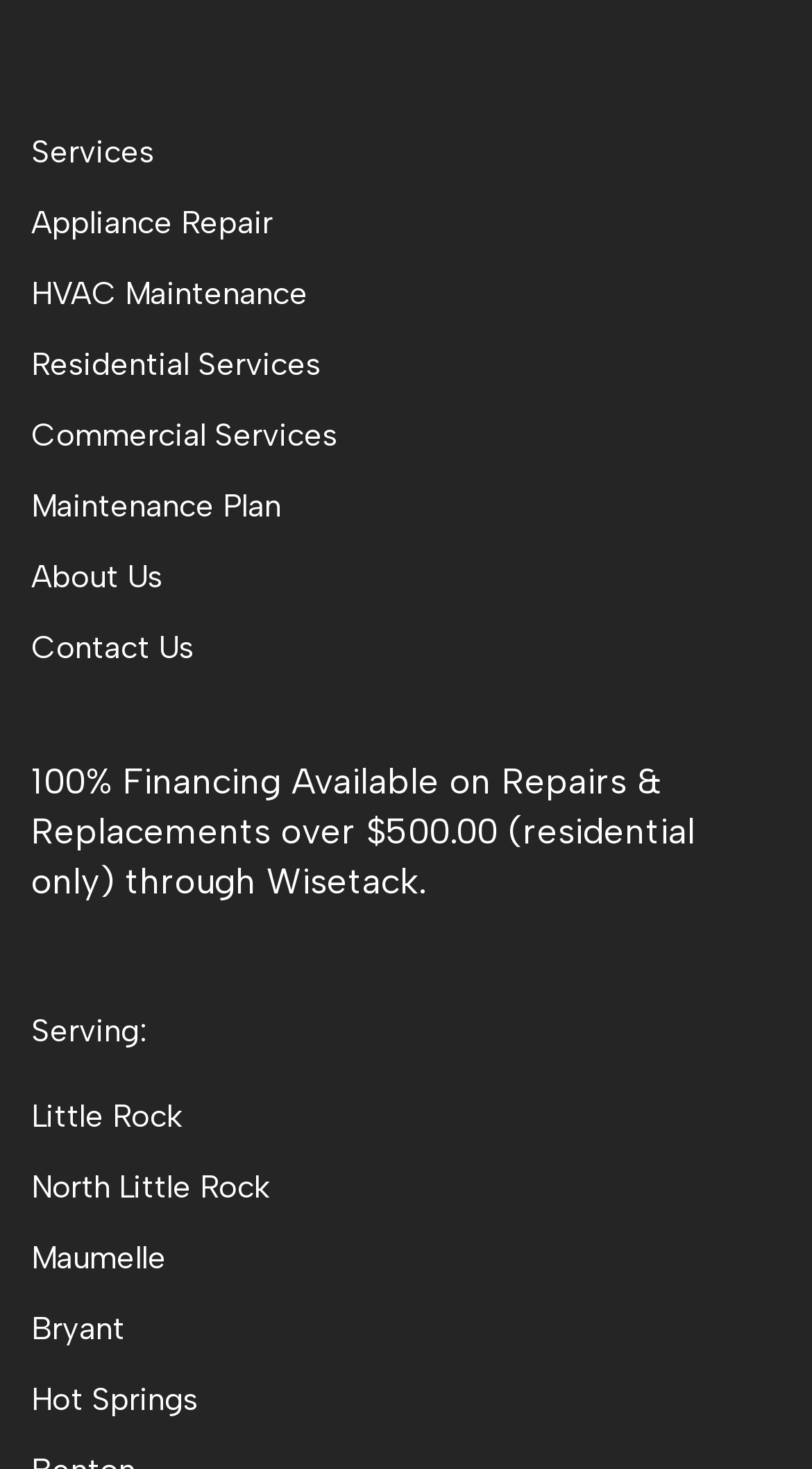How many cities are served by this company?
Answer the question based on the image using a single word or a brief phrase.

5